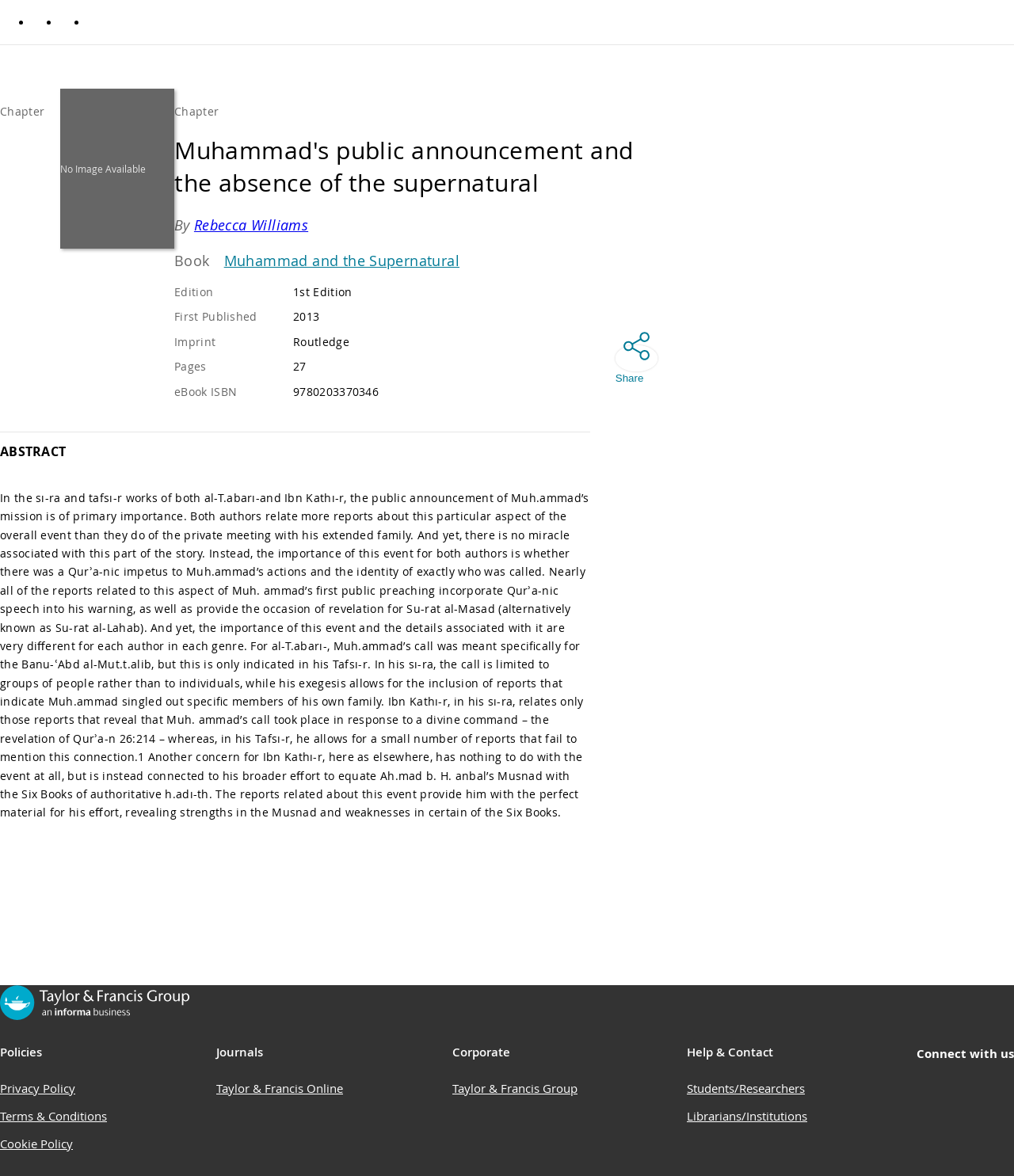Find the bounding box coordinates of the element to click in order to complete this instruction: "View book details". The bounding box coordinates must be four float numbers between 0 and 1, denoted as [left, top, right, bottom].

[0.172, 0.114, 0.634, 0.17]